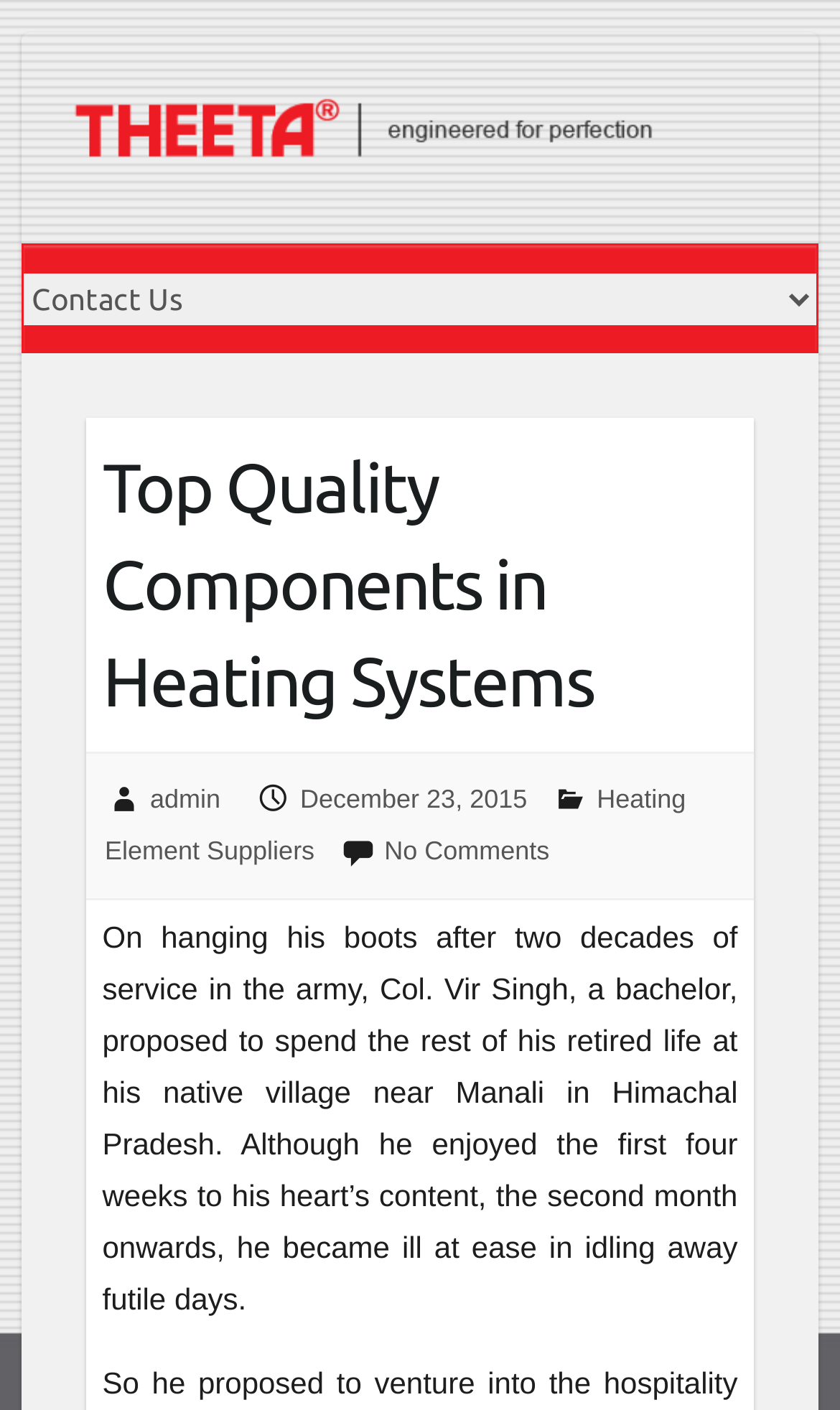Refer to the image and offer a detailed explanation in response to the question: Where is Col. Vir Singh's native village located?

The question asks for the location of Col. Vir Singh's native village, which can be found in the static text element that describes his background. The text mentions that his native village is near Manali in Himachal Pradesh, indicating that the location is in Himachal Pradesh.